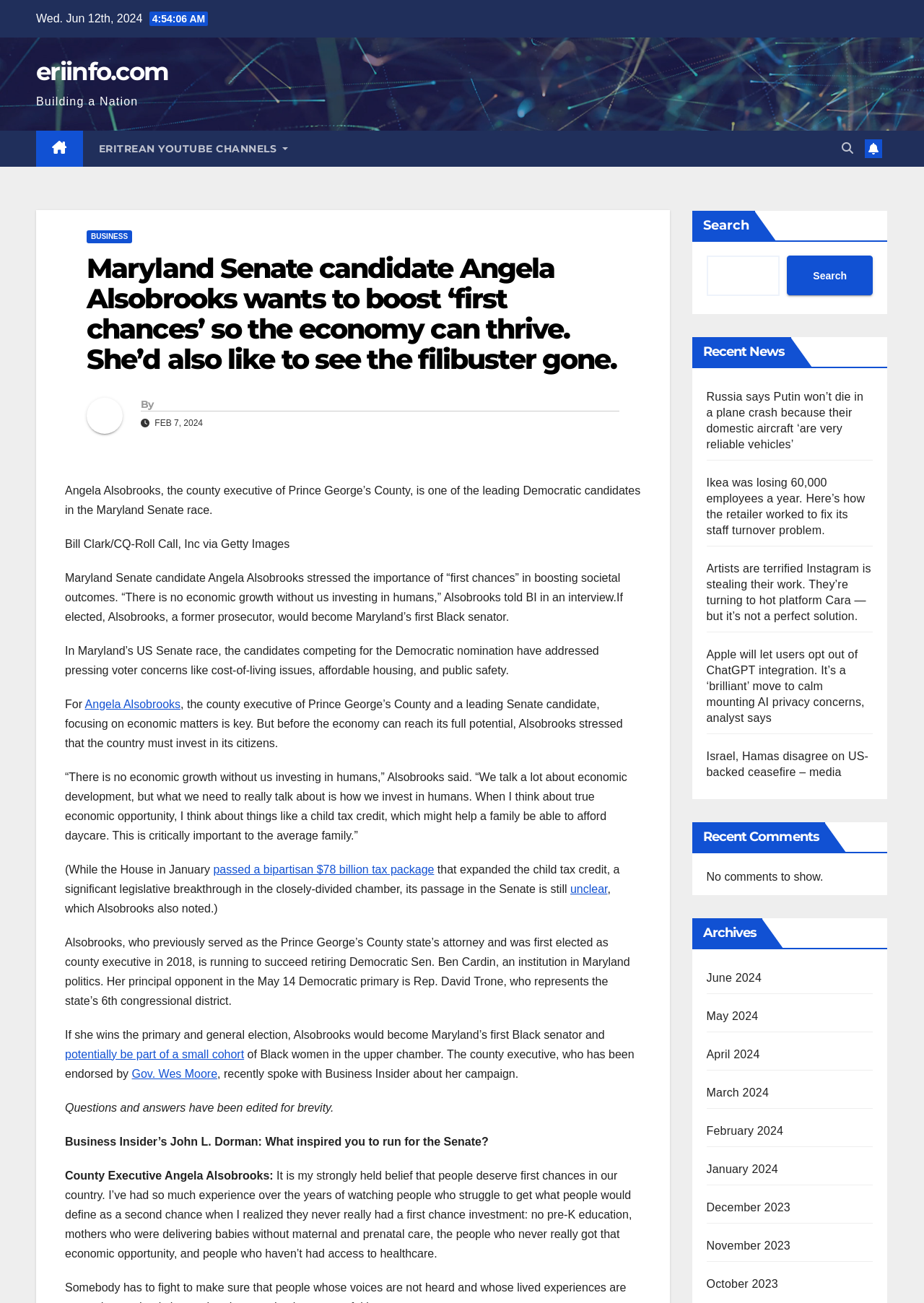Please locate the clickable area by providing the bounding box coordinates to follow this instruction: "Read the article about Russia".

[0.764, 0.3, 0.934, 0.346]